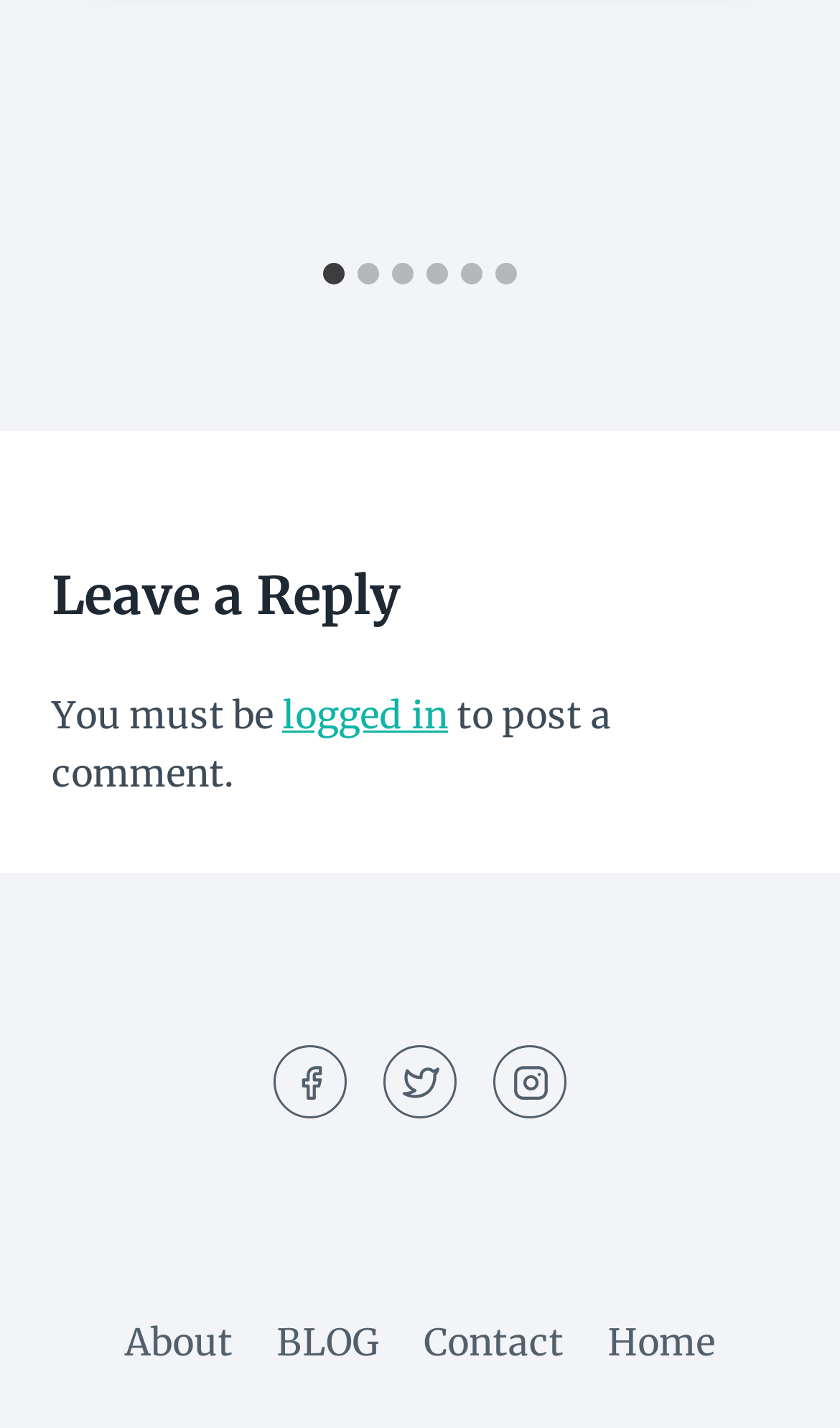Find the bounding box coordinates corresponding to the UI element with the description: "aria-label="Go to slide 3"". The coordinates should be formatted as [left, top, right, bottom], with values as floats between 0 and 1.

[0.467, 0.184, 0.492, 0.199]